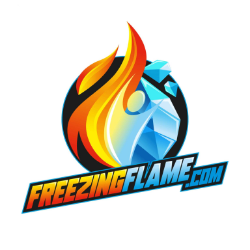Create an exhaustive description of the image.

The image features the logo of "Freezing Flame," a website that likely specializes in culinary topics, possibly focusing on cooking appliances like air fryers. The logo consists of a vibrant flame intertwined with a stylized ice crystal, symbolizing the fusion of heat and cold, which could represent the versatility of cooking methods. The colorful design emphasizes energy and excitement, making it visually appealing for audiences interested in innovative kitchen solutions. This logo is prominently displayed, reinforcing the brand identity of Freezing Flame as a go-to resource for cooking enthusiasts.